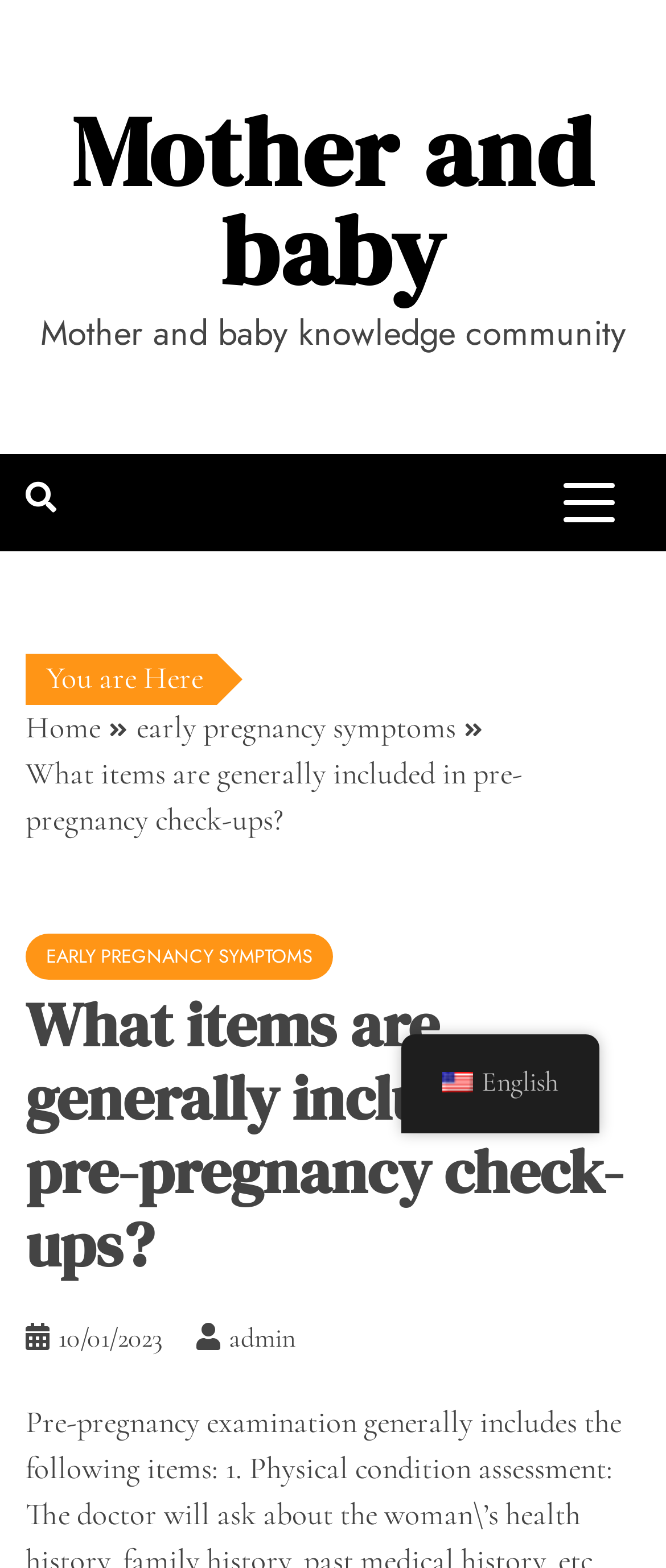Please identify the bounding box coordinates of where to click in order to follow the instruction: "Go to Mother and baby homepage".

[0.108, 0.053, 0.892, 0.202]